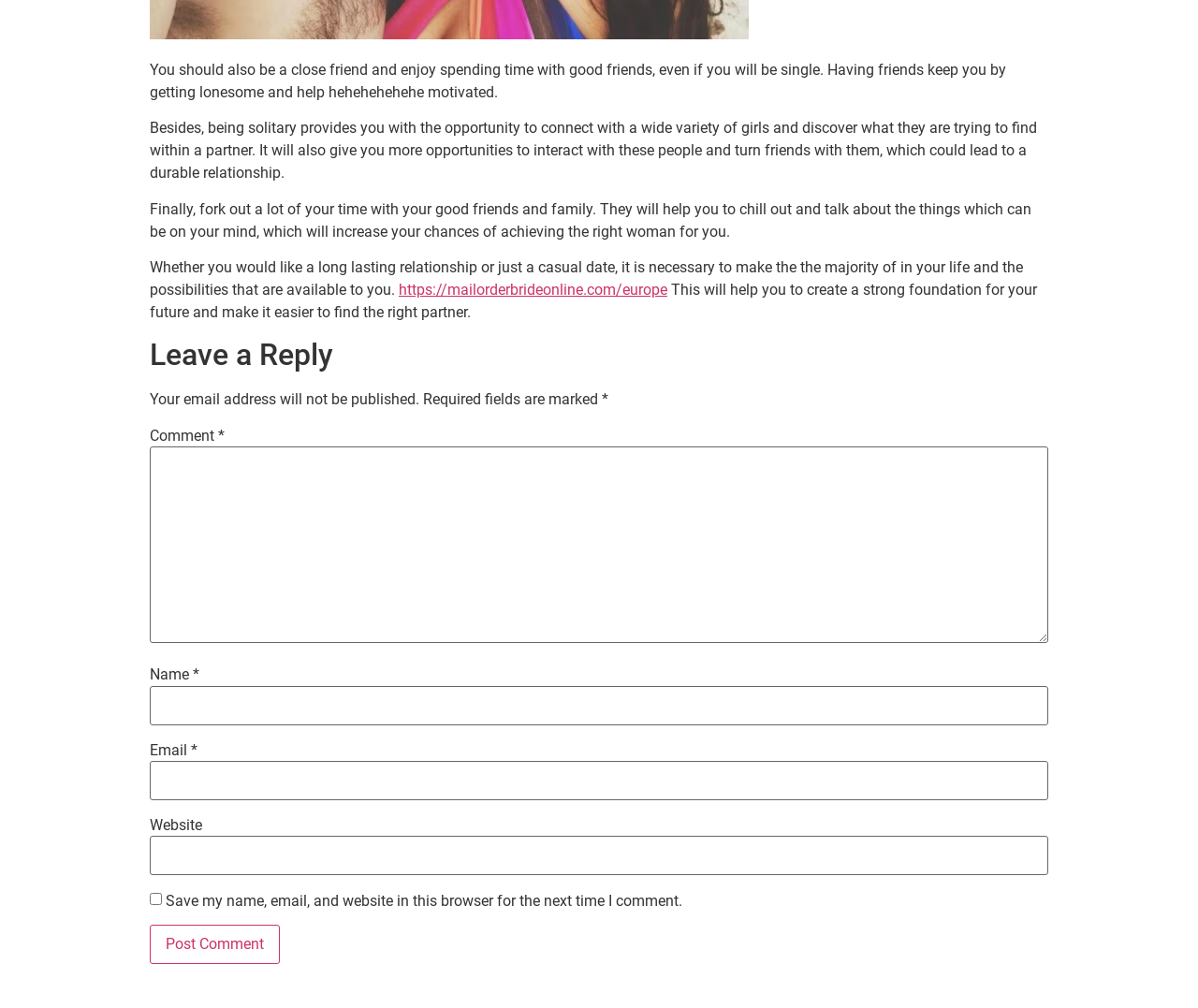Give a succinct answer to this question in a single word or phrase: 
What is the purpose of being single?

To connect with friends and girls